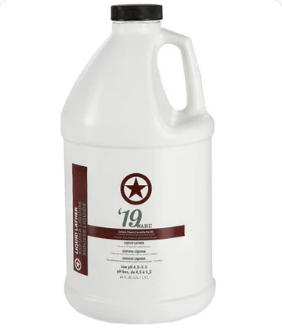Explain the image in a detailed and thorough manner.

This image showcases a 64-ounce container of "Wahl '19 Liquid Lather," specifically designed for use with hot lather machines. The jug features a sleek, white design complemented by a prominent star logo, emphasizing the product's brand identity. The labeling includes key information, such as the product name and guidelines for safe usage. Ideal for professionals in barbershops and salons, this liquid lather enhances shaving experiences by providing a rich, warm lather that helps to soothe the skin. Its large size ensures ample supply for multiple grooming sessions, making it a practical choice for high-volume environments.